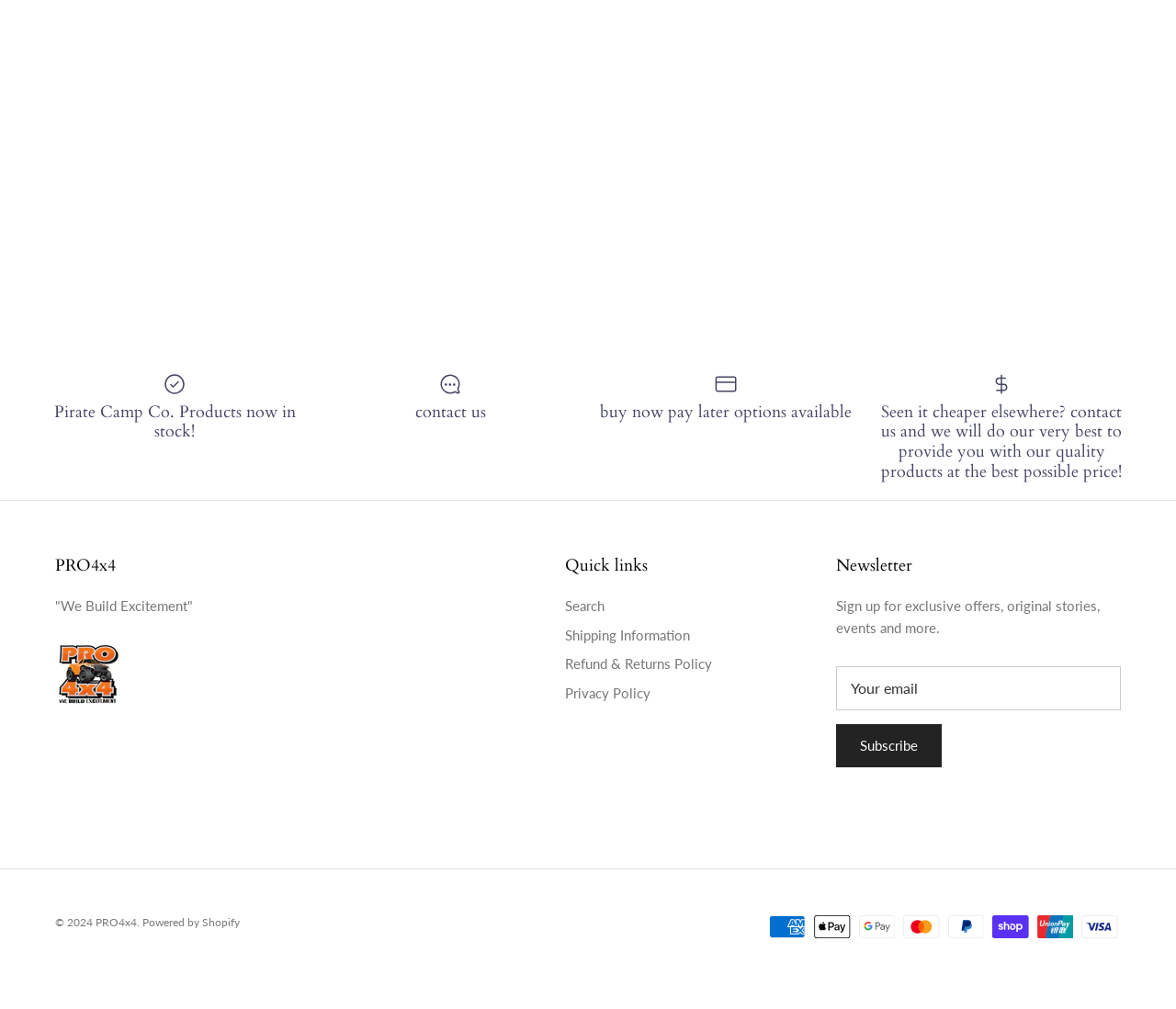Respond with a single word or phrase for the following question: 
What is the name of the company?

PRO4x4